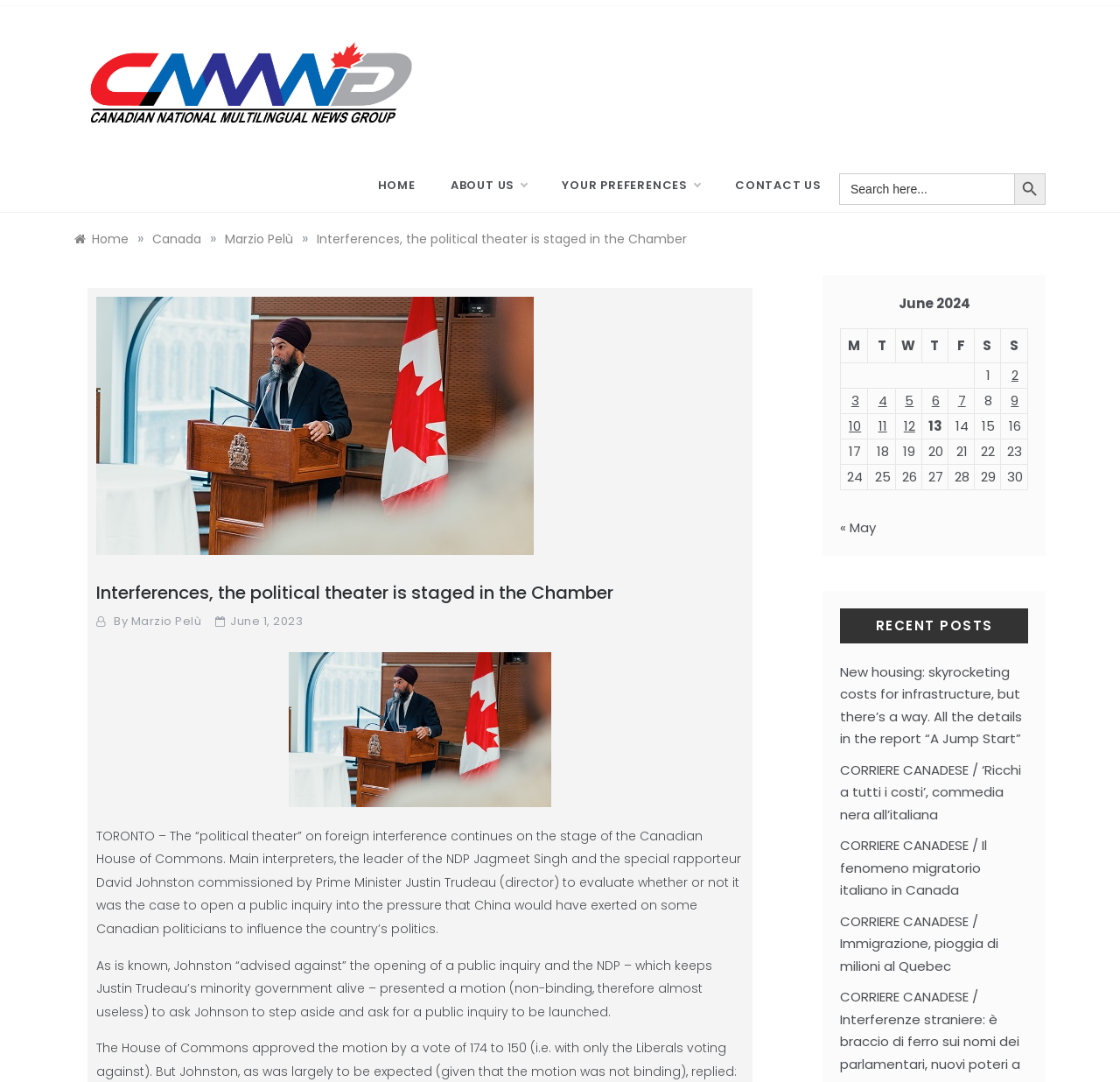What is the topic of the article?
Using the image as a reference, give an elaborate response to the question.

The topic of the article can be inferred from the text 'TORONTO – The “political theater” on foreign interference continues on the stage of the Canadian House of Commons.' which is located at the top of the webpage.